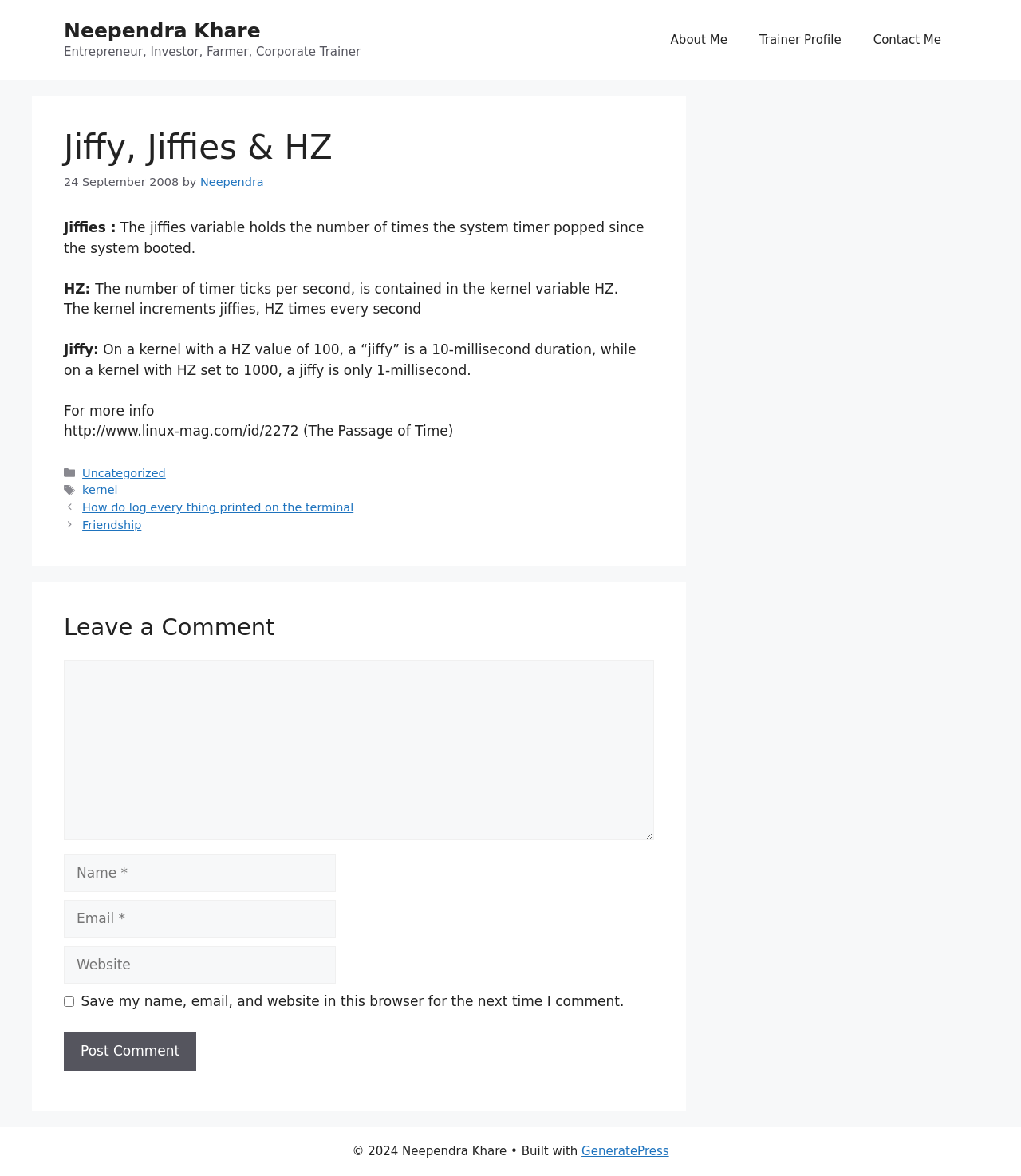Describe all the visual and textual components of the webpage comprehensively.

This webpage is about the concept of Jiffies, HZ, and their relationship in the Linux kernel. At the top, there is a banner with the site's title "Jiffy, Jiffies & HZ - Neependra Khare" and a link to the author's profile. Below the banner, there is a navigation menu with links to "About Me", "Trainer Profile", and "Contact Me".

The main content of the page is divided into two sections. The first section has a heading "Jiffy, Jiffies & HZ" followed by a brief description of Jiffies and HZ. The text explains that Jiffies is a variable that holds the number of times the system timer has popped since the system booted, and HZ is the number of timer ticks per second contained in the kernel.

The second section provides more information about Jiffies and HZ, including how the kernel increments Jiffies HZ times every second, and how the duration of a Jiffy changes depending on the value of HZ.

Below the main content, there is a footer section with links to related posts, categories, and tags. There is also a comment section where users can leave a comment, with fields for name, email, website, and a checkbox to save the user's information for future comments.

At the very bottom of the page, there is a copyright notice and a mention of the website being built with GeneratePress.